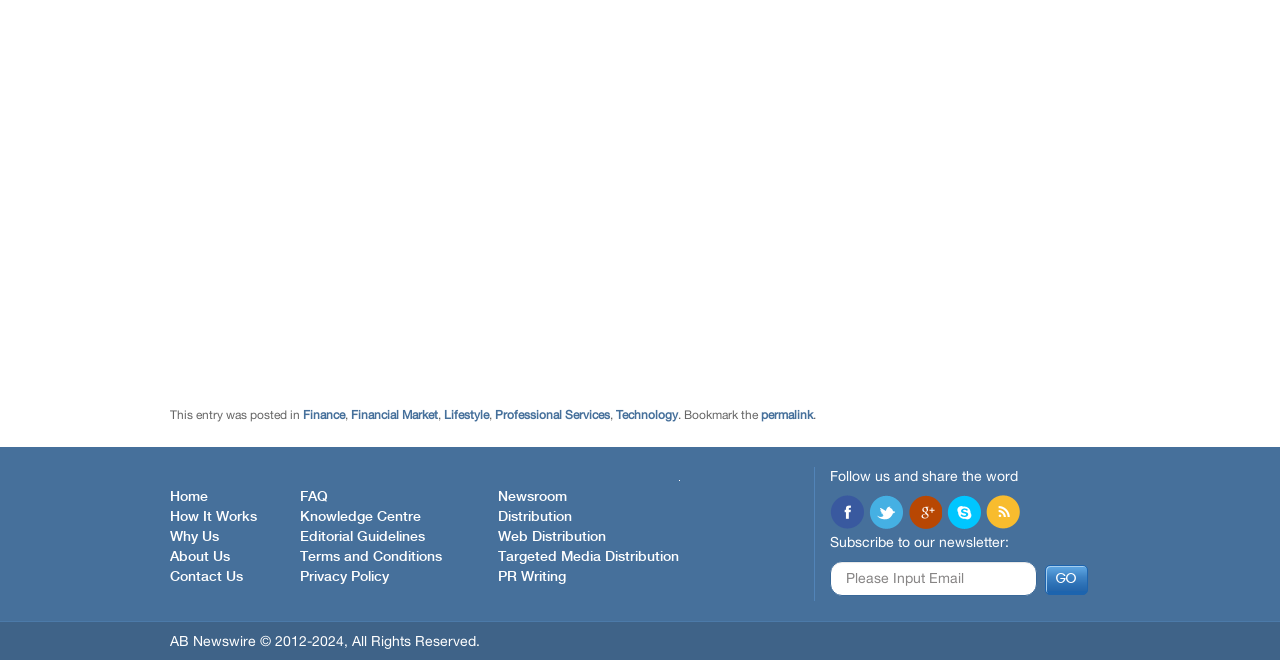Given the webpage screenshot, identify the bounding box of the UI element that matches this description: "Binyamin Aron Green".

None